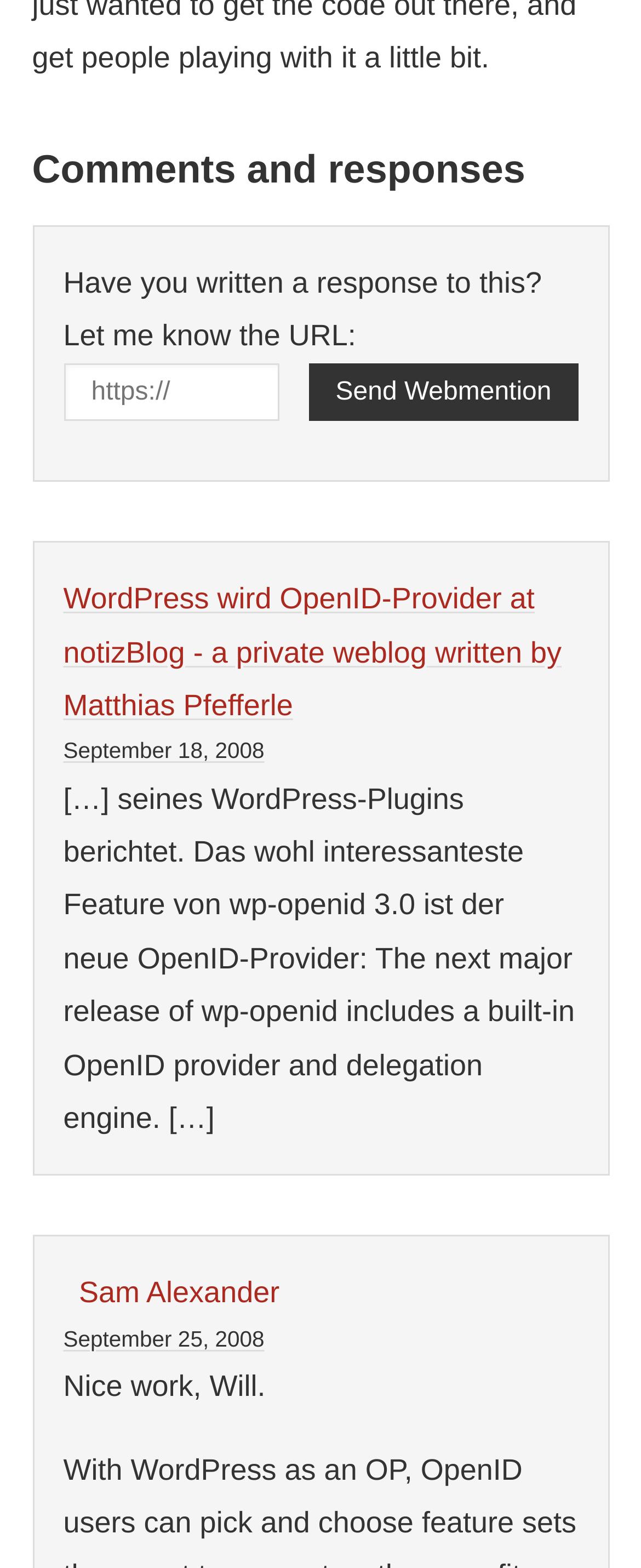What is the earliest date mentioned in the article?
Using the screenshot, give a one-word or short phrase answer.

September 18, 2008